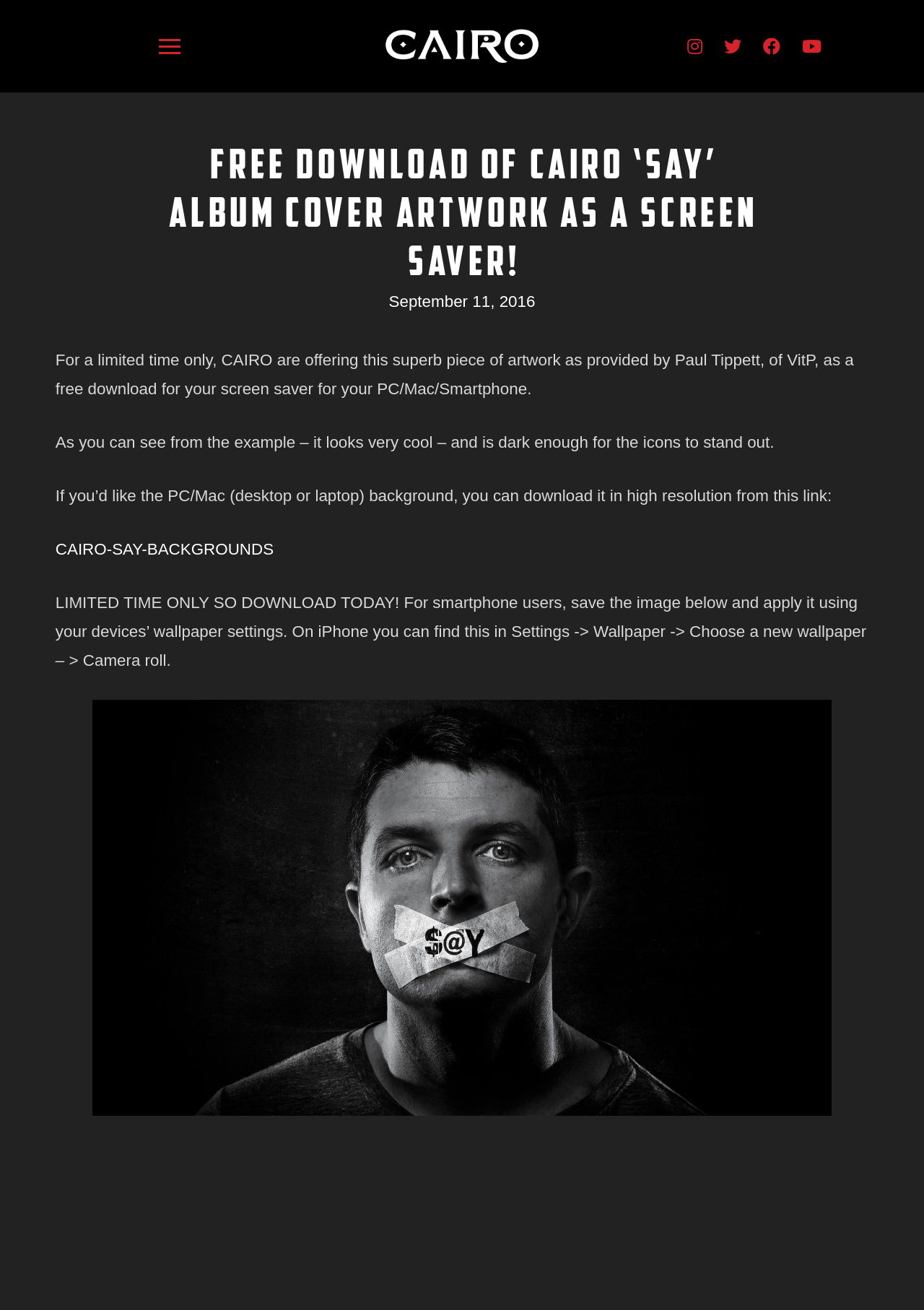Please determine the bounding box of the UI element that matches this description: aria-label="Toggle Modal Content". The coordinates should be given as (top-left x, top-left y, bottom-right x, bottom-right y), with all values between 0 and 1.

[0.165, 0.022, 0.202, 0.049]